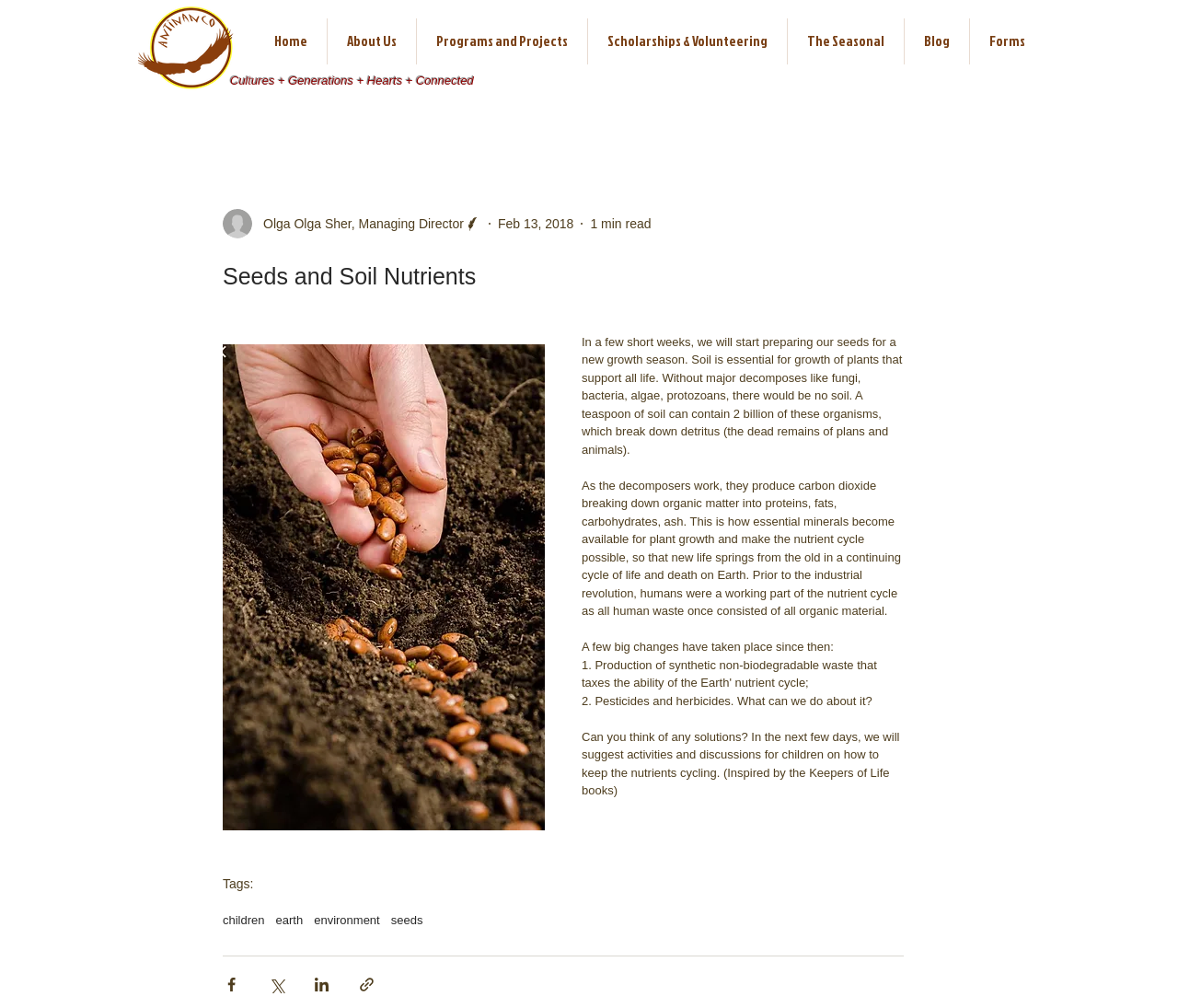Locate the bounding box coordinates of the clickable part needed for the task: "Read the article about seeds and soil nutrients".

[0.14, 0.311, 0.816, 0.835]